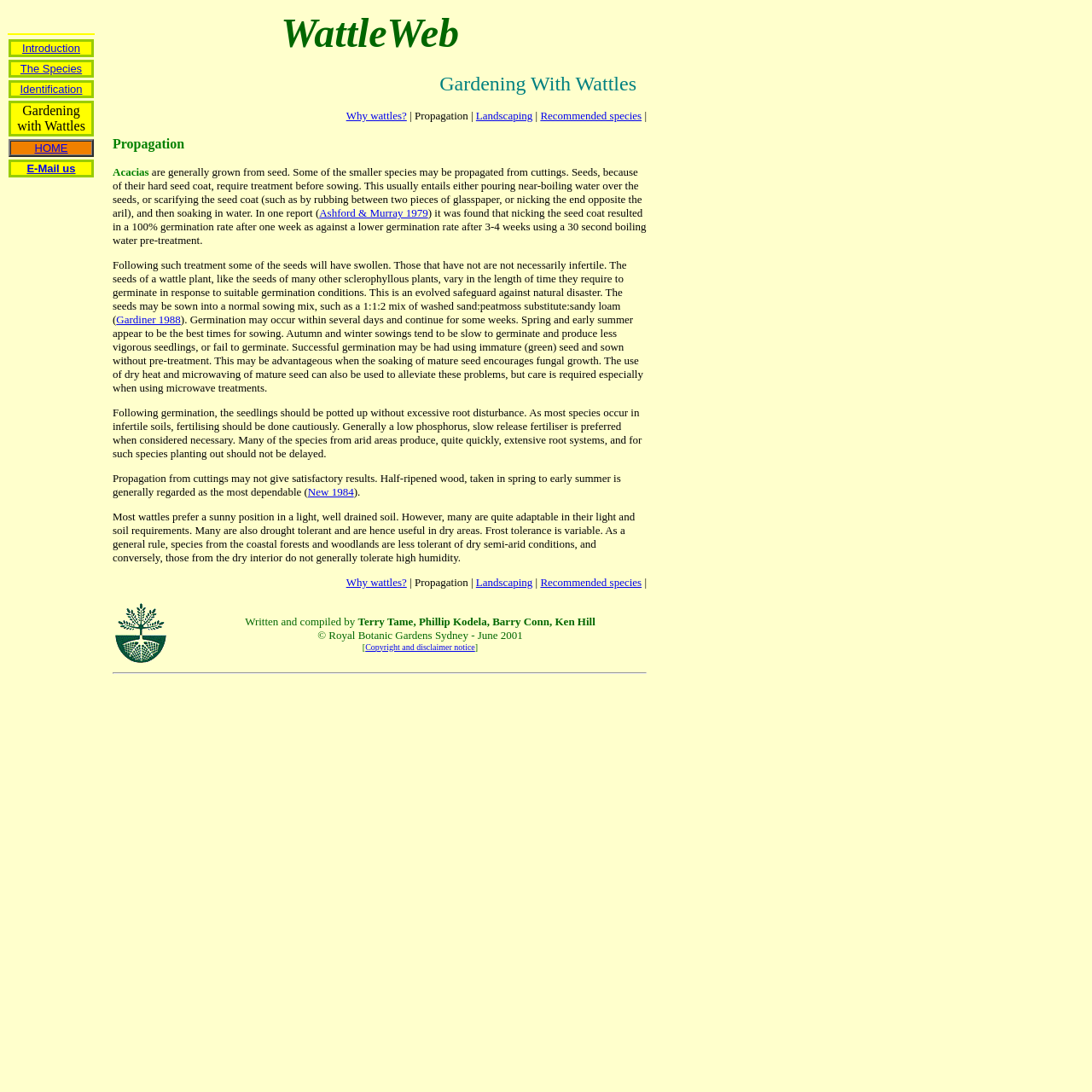Find the bounding box coordinates of the clickable area that will achieve the following instruction: "view Embracing Serenity: A Guide to Beach Meditation post".

None